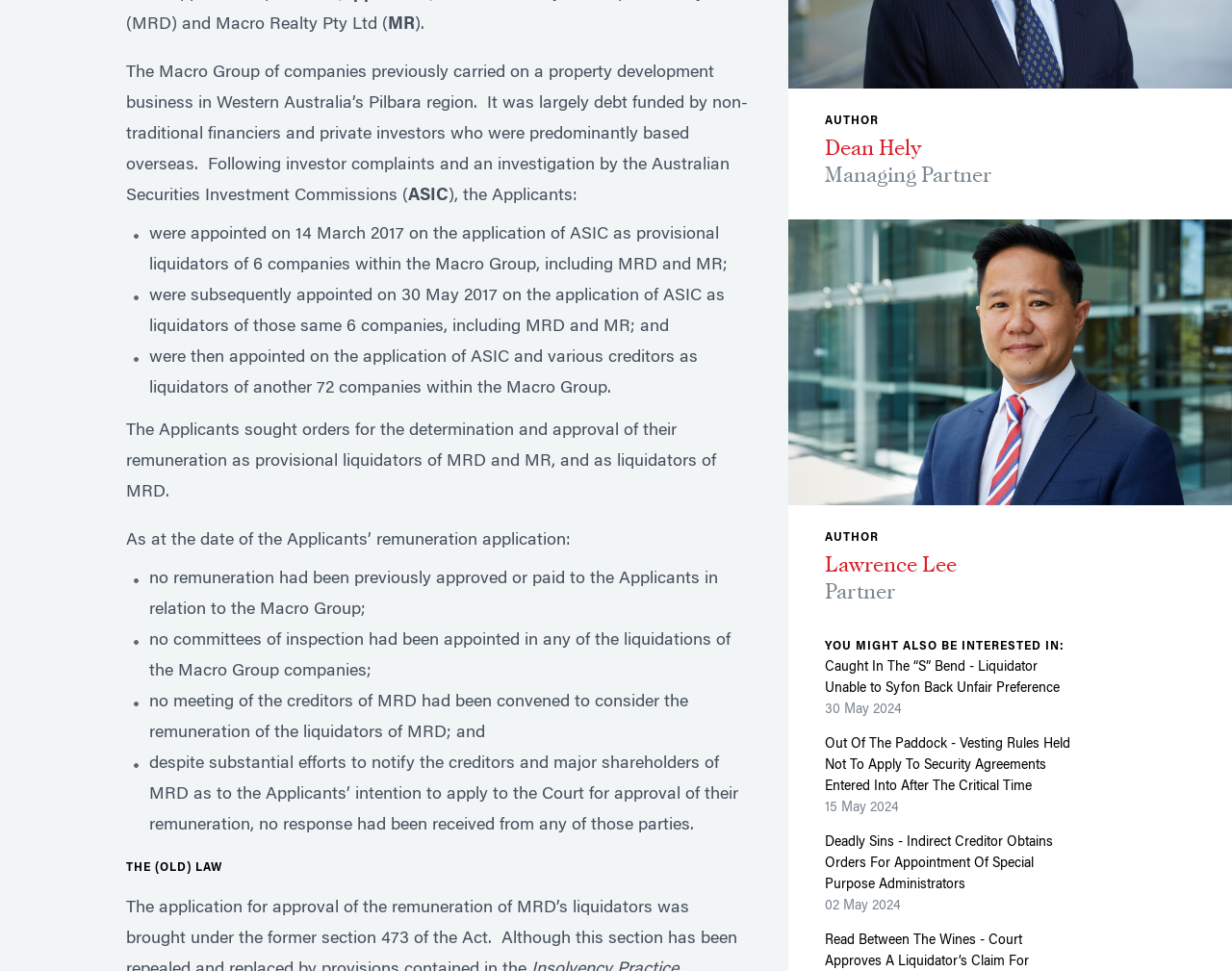Locate the bounding box coordinates for the element described below: "parent_node: 12 September 2019". The coordinates must be four float values between 0 and 1, formatted as [left, top, right, bottom].

[0.64, 0.226, 1.0, 0.52]